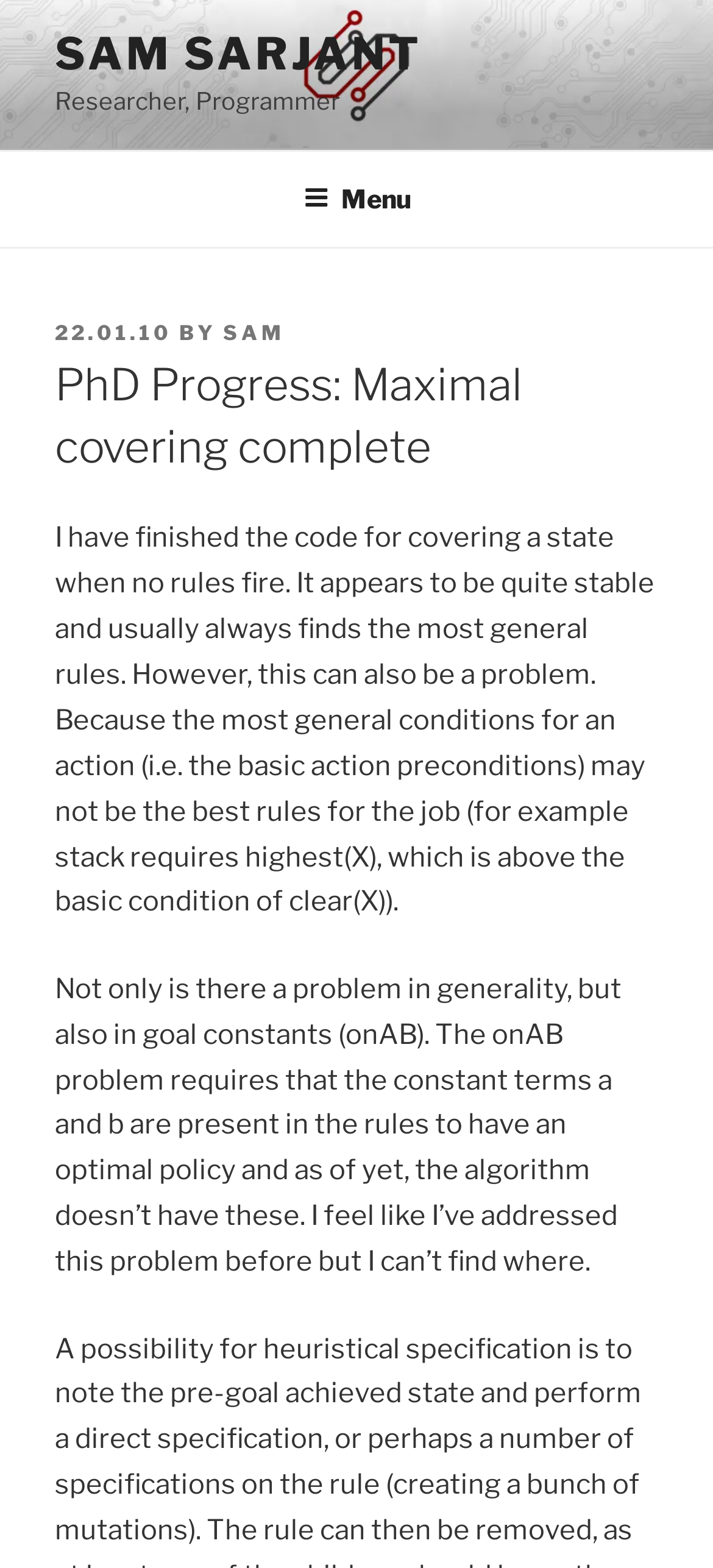Convey a detailed summary of the webpage, mentioning all key elements.

The webpage is a personal blog post by Sam Sarjant, a researcher and programmer, detailing his progress on his PhD. At the top left of the page, there is a link to Sam Sarjant's profile, accompanied by a brief description of himself as a researcher and programmer. 

Below this, there is a top menu navigation bar that spans the entire width of the page. Within this menu, there is a button labeled "Menu" that, when expanded, reveals a dropdown menu.

The main content of the page is a blog post titled "PhD Progress: Maximal covering complete", which is a heading that takes up most of the width of the page. The post is dated January 10, 2022, and is written by Sam Sarjant. 

The blog post itself is divided into two paragraphs. The first paragraph discusses the completion of code for covering a state when no rules fire, which appears to be stable and effective in finding general rules. However, this also poses a problem, as the most general conditions may not be the best rules for the job.

The second paragraph delves deeper into the problems encountered, specifically with goal constants, and how the algorithm currently lacks the ability to include these constants in the rules, which is necessary for an optimal policy. The author expresses frustration at not being able to find a previous solution to this problem.